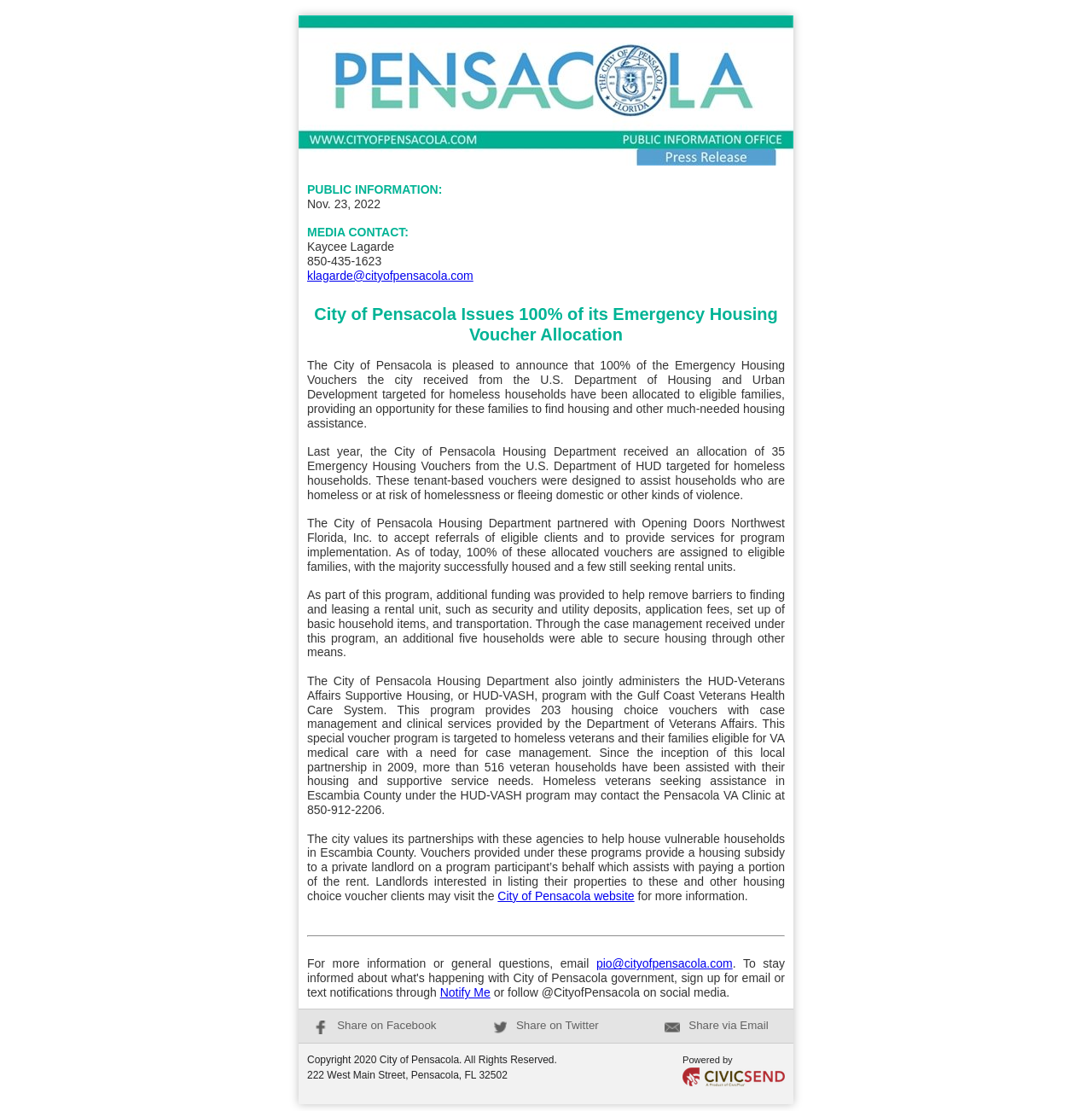How many housing choice vouchers are provided by the HUD-VASH program?
Based on the visual information, provide a detailed and comprehensive answer.

The text states that 'This program provides 203 housing choice vouchers with case management and clinical services provided by the Department of Veterans Affairs.'